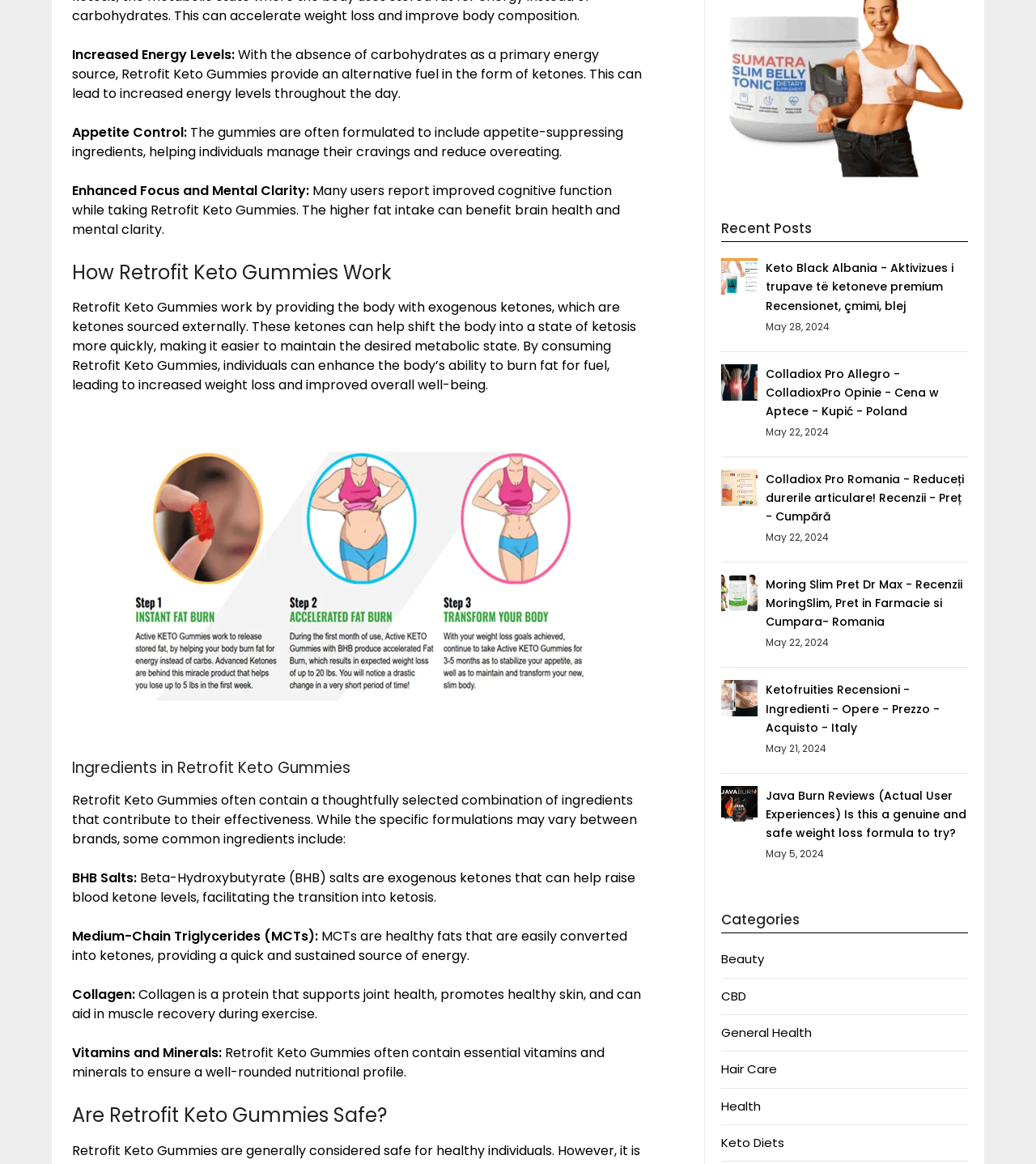Please identify the bounding box coordinates of the region to click in order to complete the task: "Click the Book Now link". The coordinates must be four float numbers between 0 and 1, specified as [left, top, right, bottom].

None